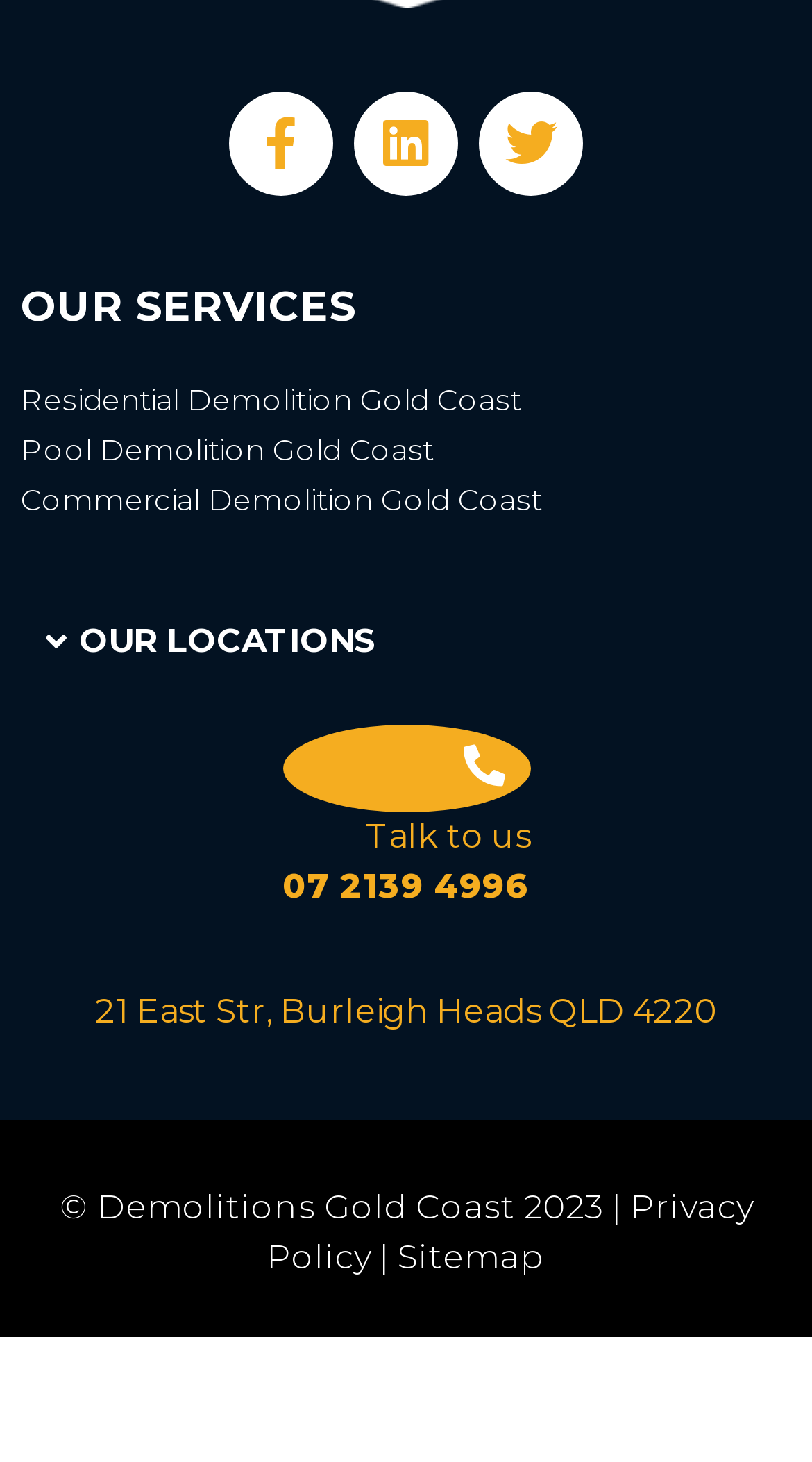Locate the bounding box coordinates of the clickable region necessary to complete the following instruction: "View Residential Demolition Gold Coast services". Provide the coordinates in the format of four float numbers between 0 and 1, i.e., [left, top, right, bottom].

[0.026, 0.26, 0.641, 0.286]